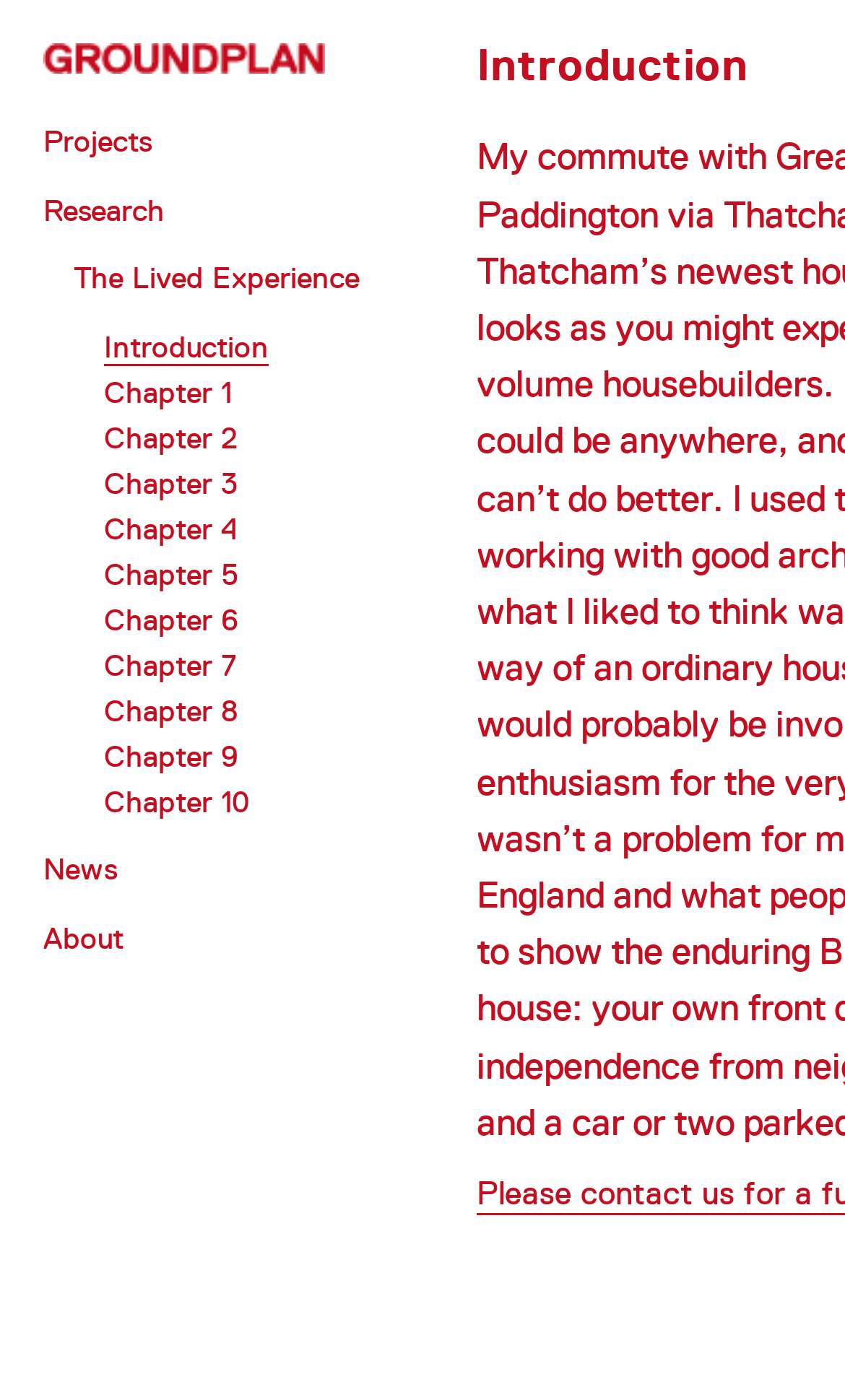What is the first chapter?
Can you provide a detailed and comprehensive answer to the question?

I looked at the links on the webpage and found a series of chapter links, starting from 'Chapter 1' to 'Chapter 10'. The first chapter is 'Chapter 1'.